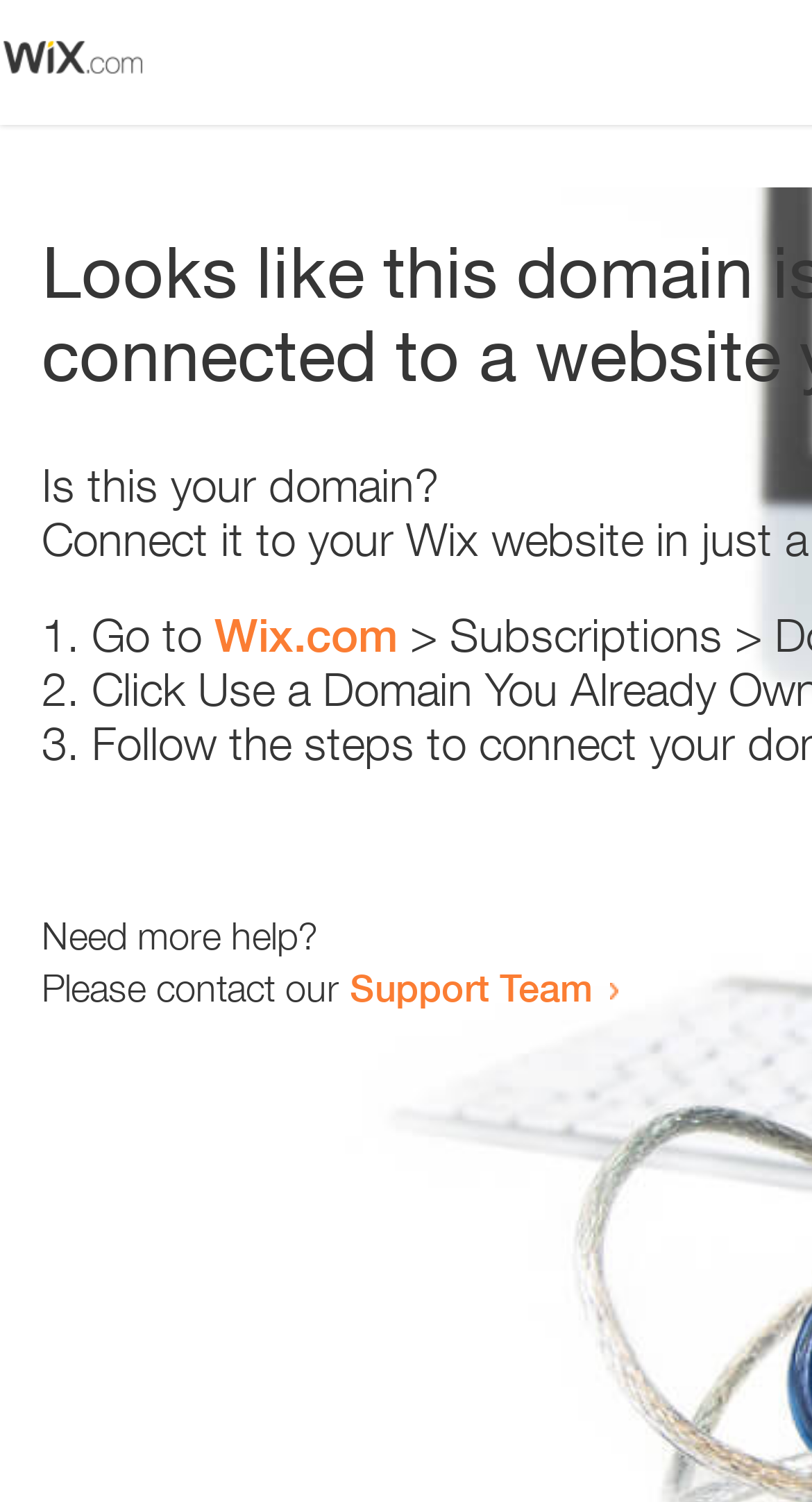What is the domain being referred to?
Kindly offer a comprehensive and detailed response to the question.

The webpage contains a link 'Wix.com' which suggests that the domain being referred to is Wix.com. This can be inferred from the context of the sentence 'Go to Wix.com'.